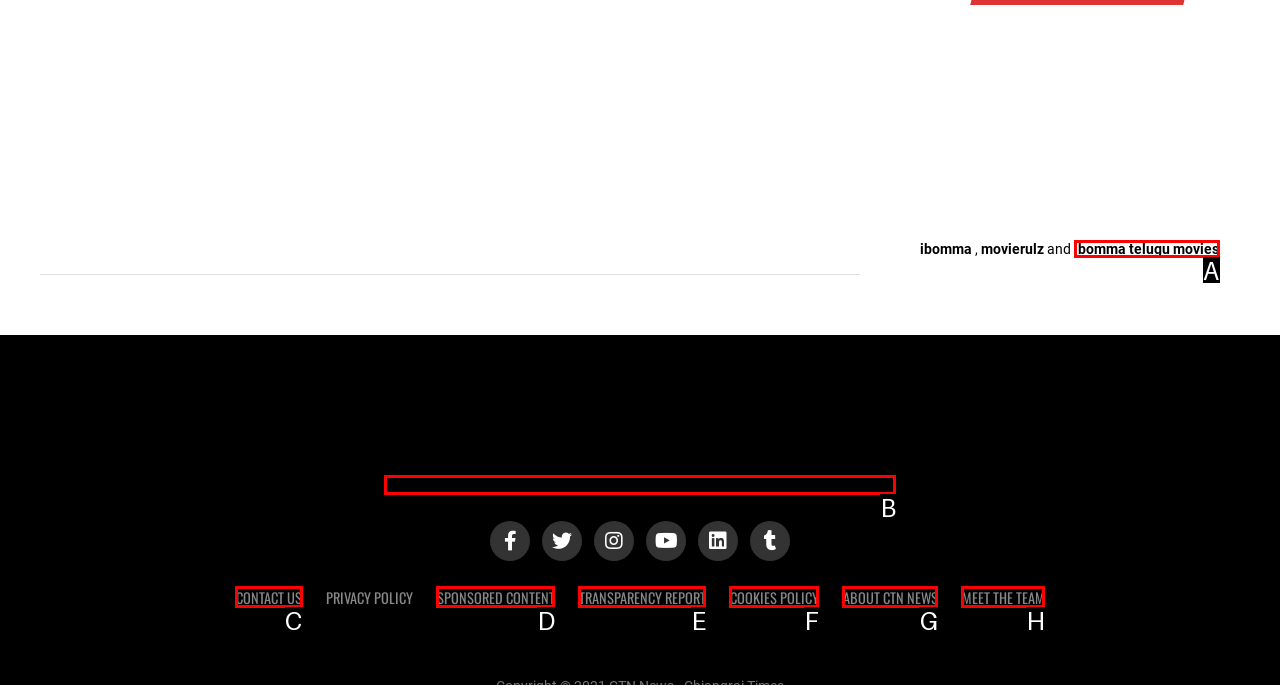Which letter corresponds to the correct option to complete the task: contact us?
Answer with the letter of the chosen UI element.

C